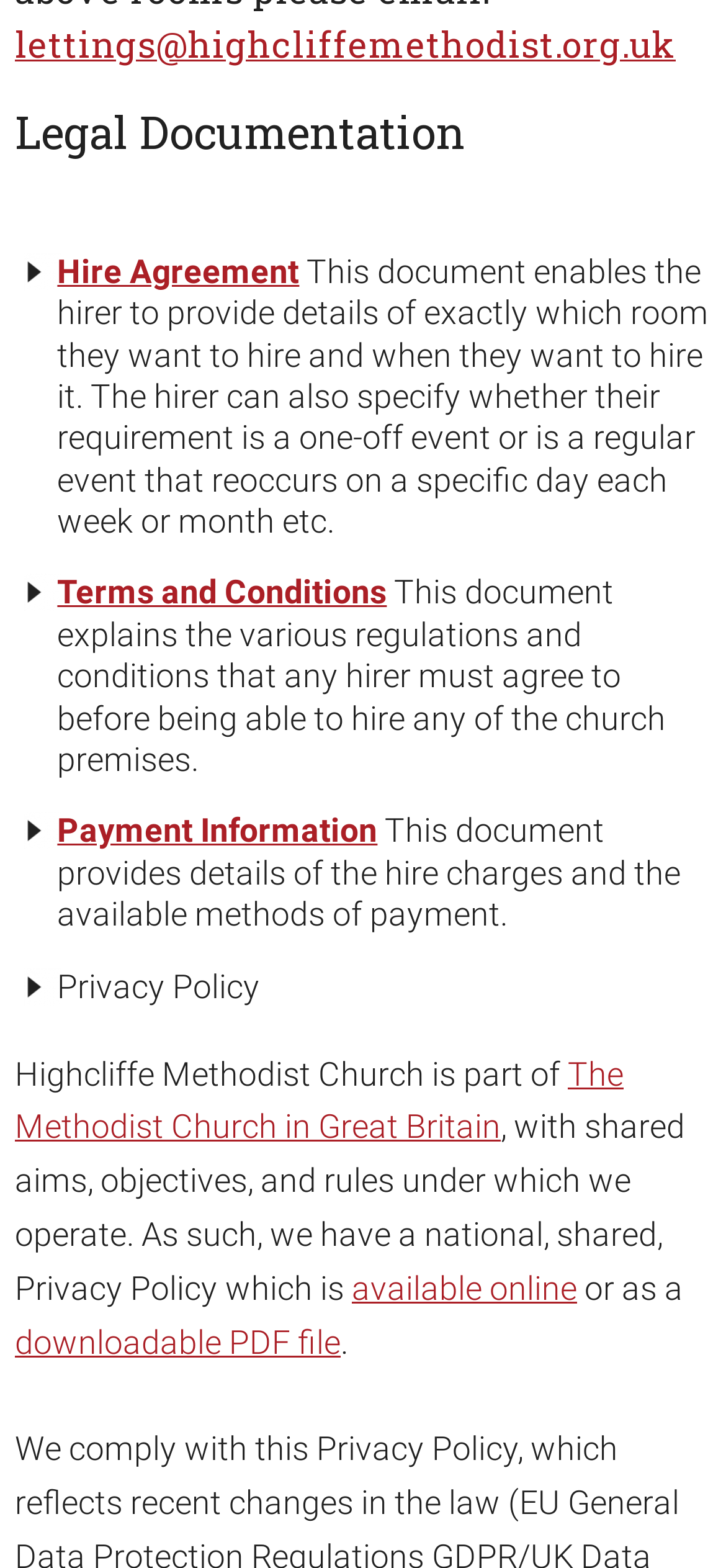What is the topic of the 'Privacy Policy' document?
Refer to the image and provide a one-word or short phrase answer.

Rules under which the church operates